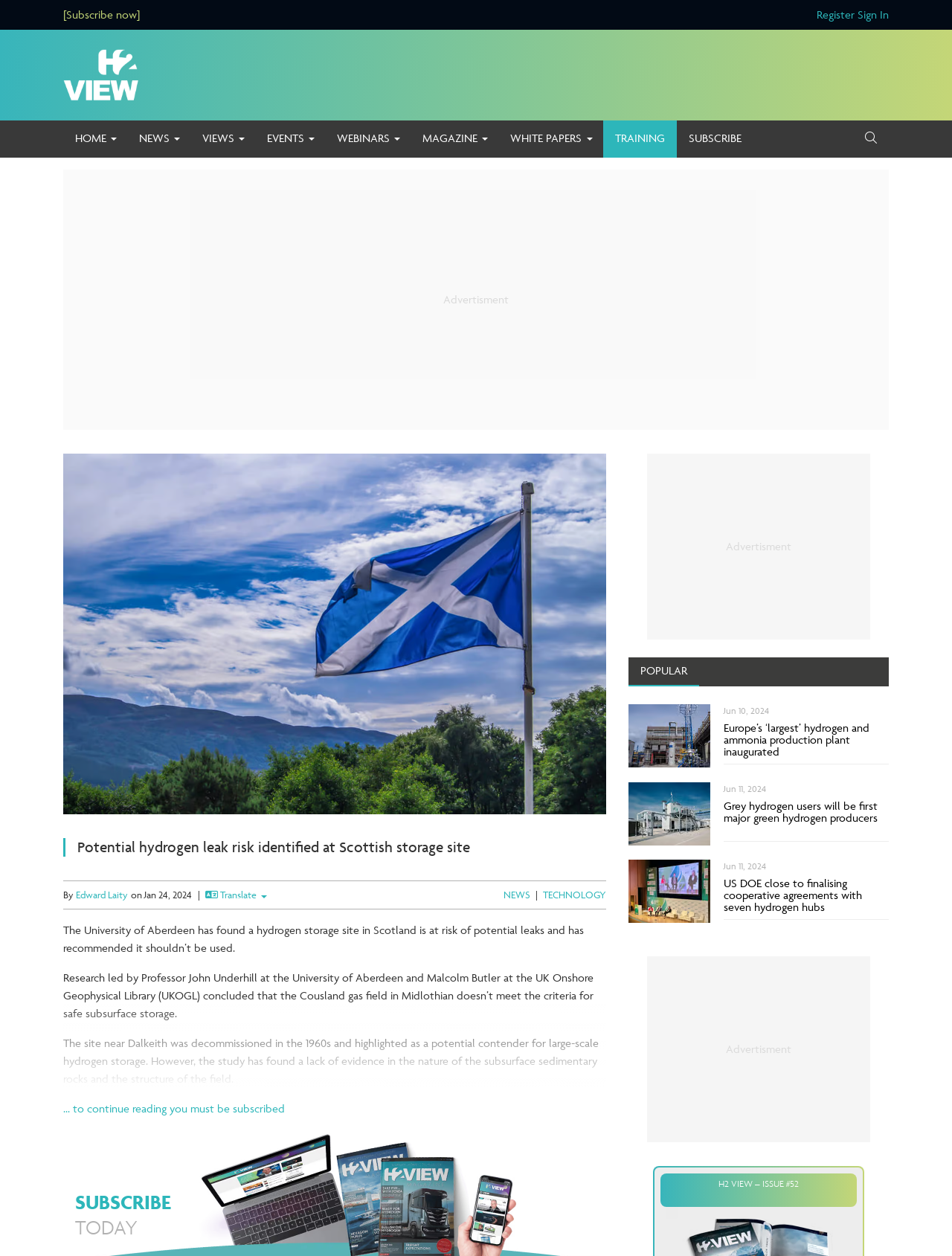Please indicate the bounding box coordinates of the element's region to be clicked to achieve the instruction: "Visit the 'HOME' page". Provide the coordinates as four float numbers between 0 and 1, i.e., [left, top, right, bottom].

[0.066, 0.096, 0.134, 0.124]